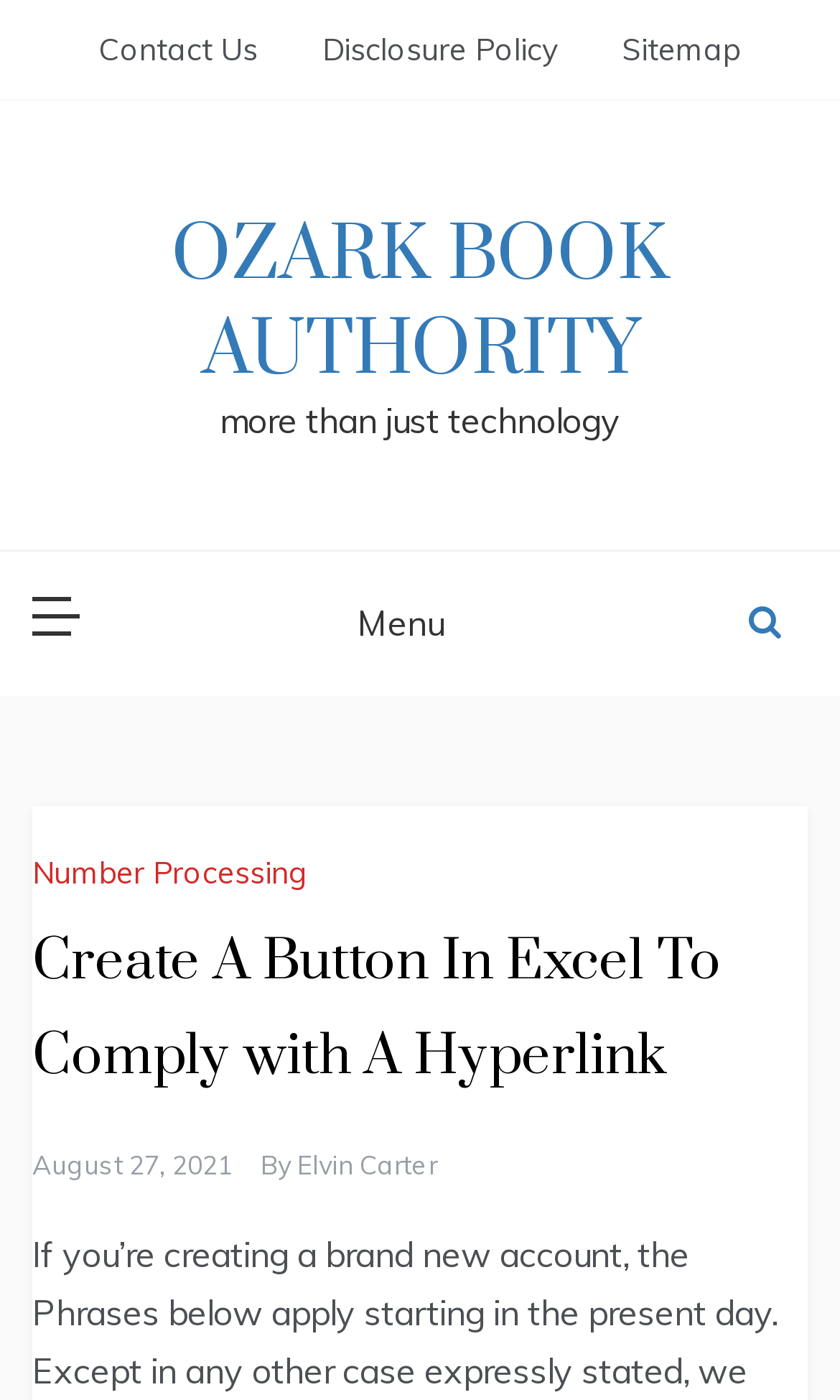Using the elements shown in the image, answer the question comprehensively: What is the name of the website?

I determined the name of the website by looking at the heading element with the text 'OZARK BOOK AUTHORITY' which is likely to be the title of the website.